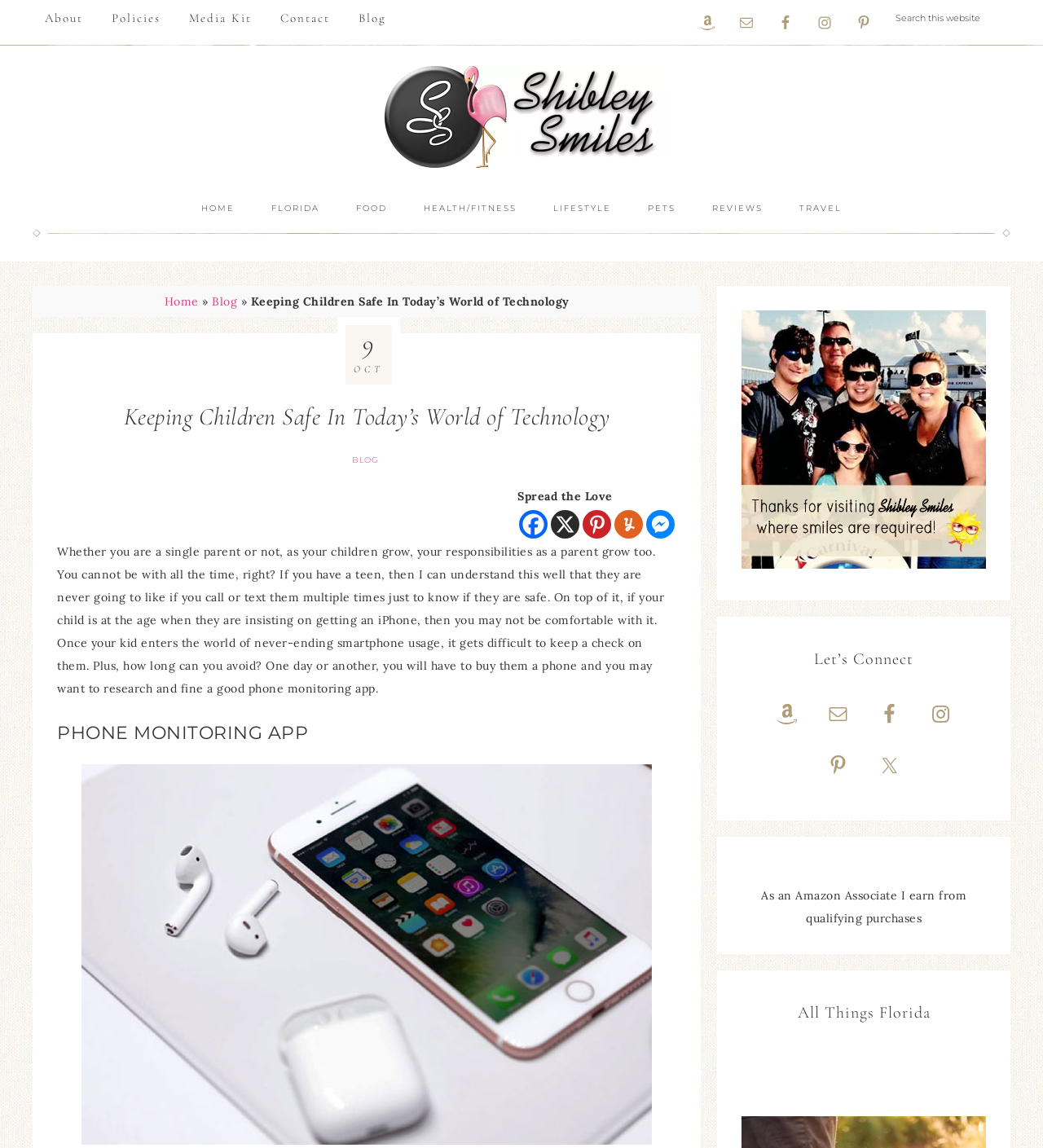Return the bounding box coordinates of the UI element that corresponds to this description: "alt="Shibley Smiles Welcome"". The coordinates must be given as four float numbers in the range of 0 and 1, [left, top, right, bottom].

[0.711, 0.485, 0.945, 0.498]